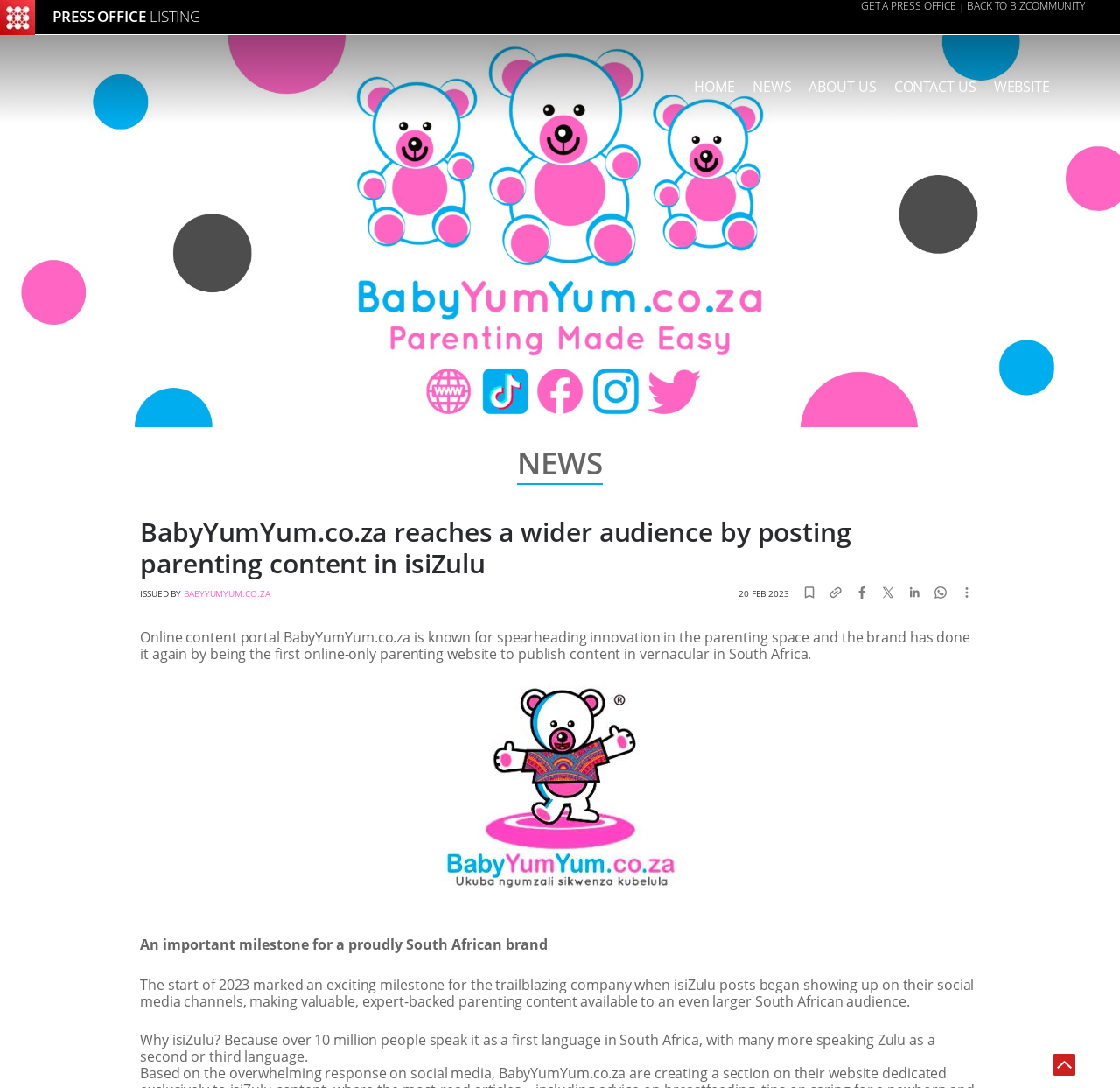Use a single word or phrase to answer the question:
What is the name of the online content portal?

BabyYumYum.co.za